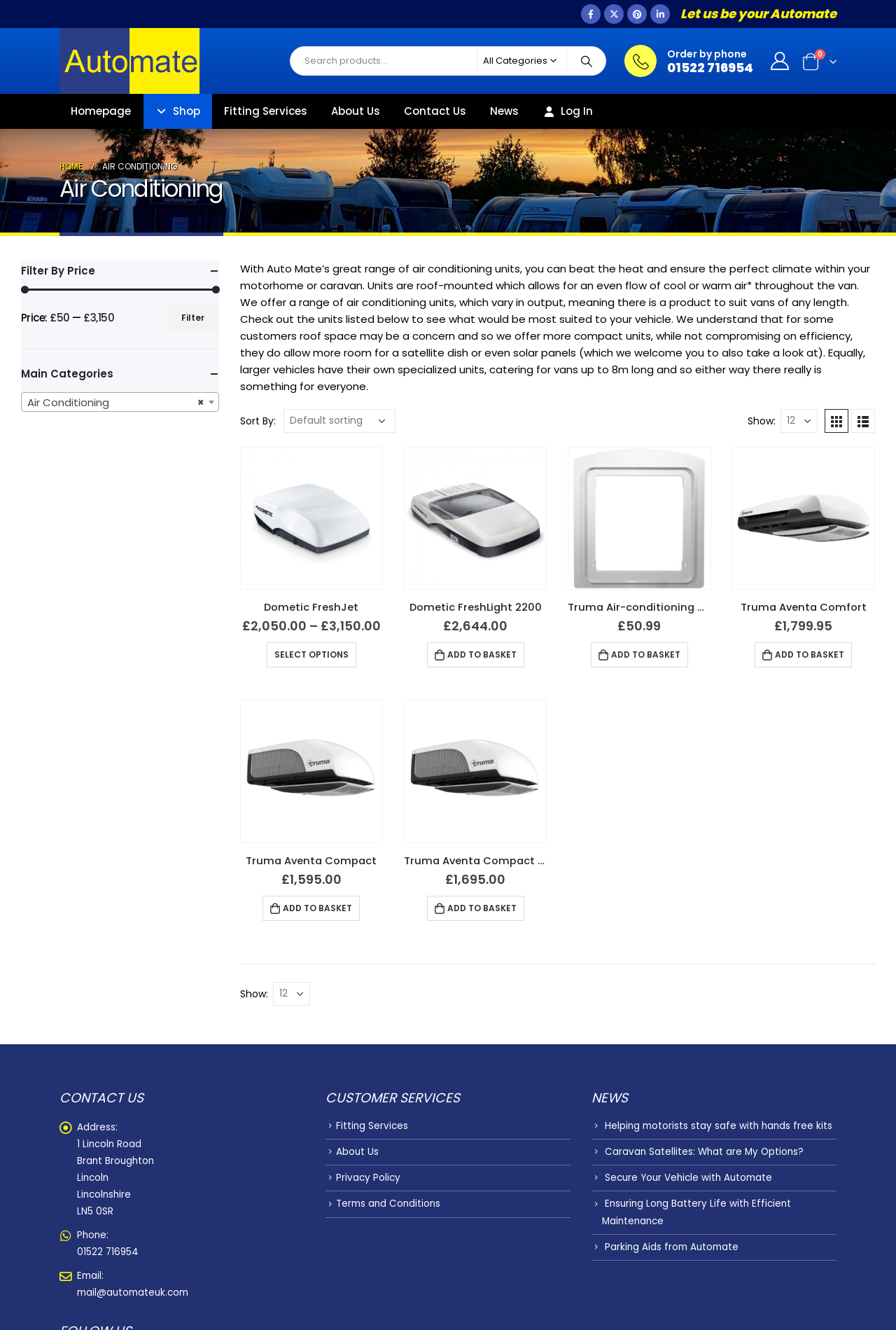What is the purpose of the air conditioning units? Based on the image, give a response in one word or a short phrase.

Beat the heat